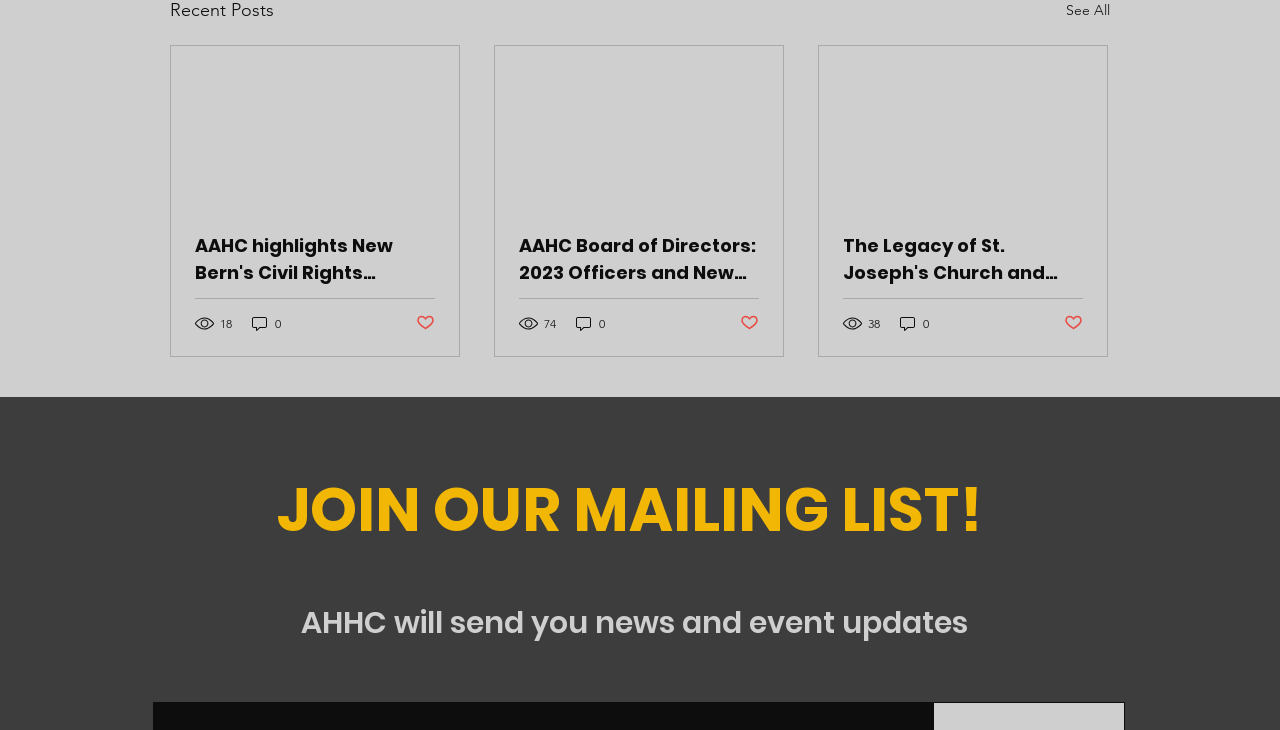Identify the bounding box coordinates of the section that should be clicked to achieve the task described: "Like the post".

[0.325, 0.428, 0.34, 0.457]